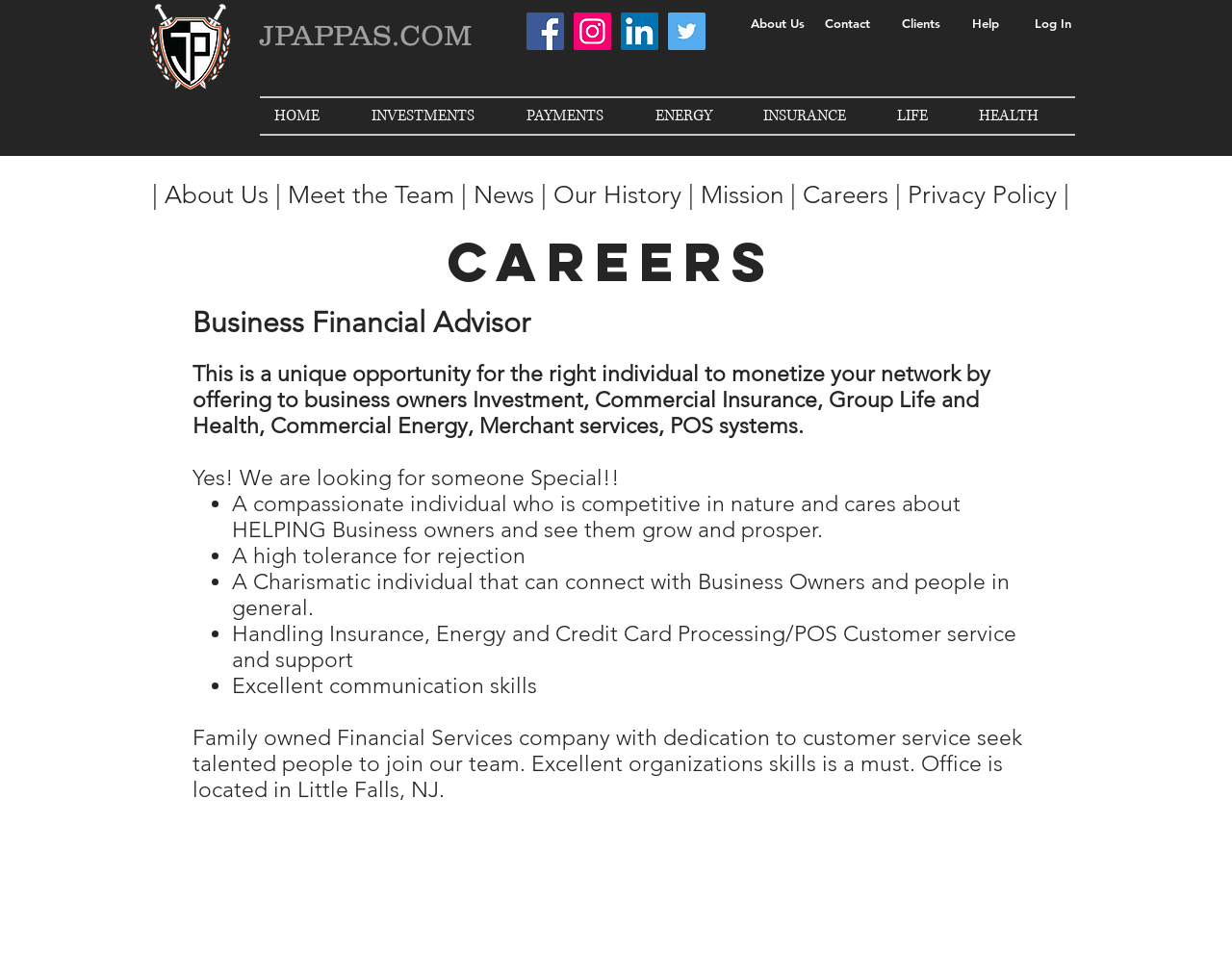What is the location of the office? Observe the screenshot and provide a one-word or short phrase answer.

Little Falls, NJ